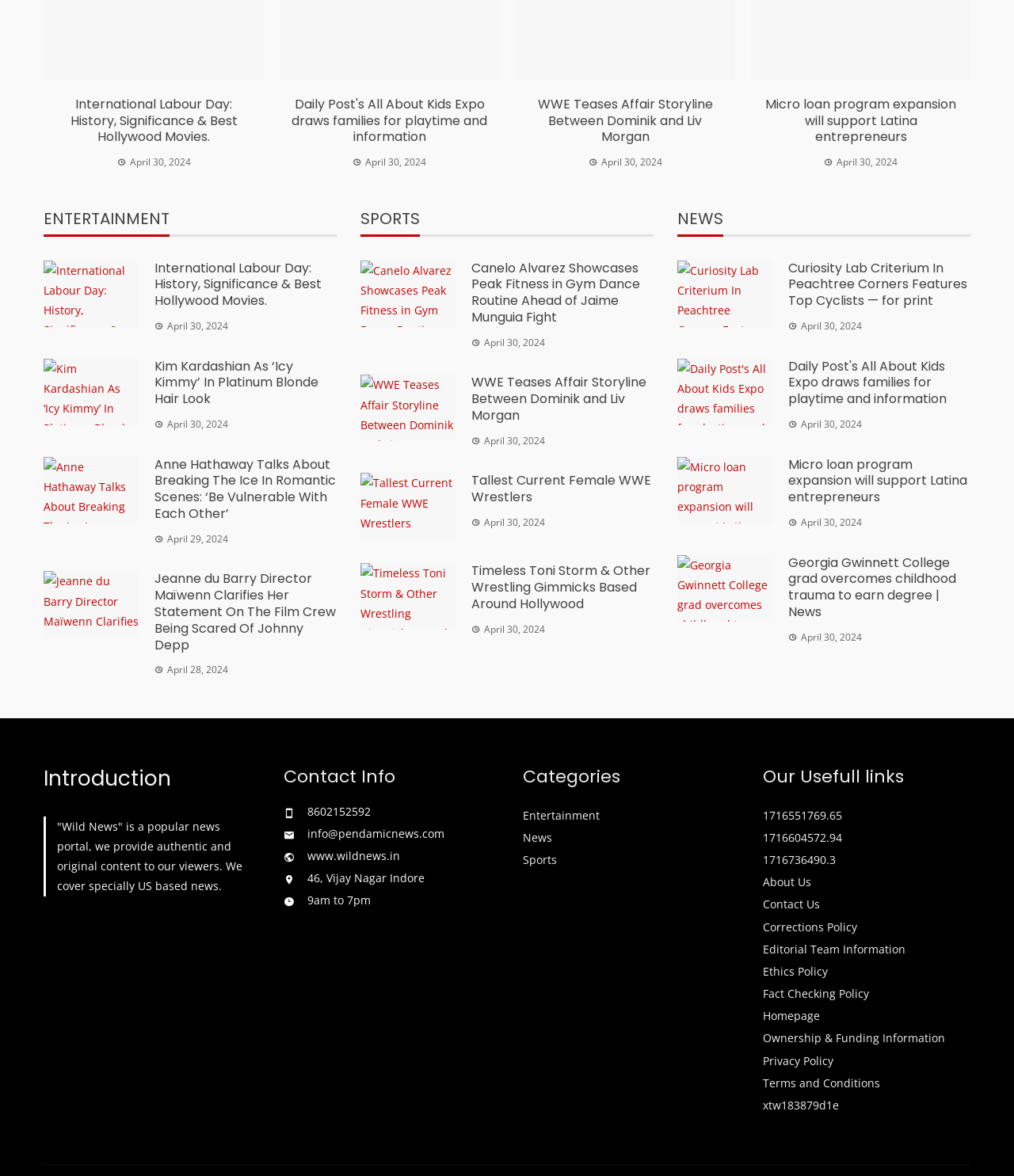What is the topic of the section that contains the article 'Canelo Alvarez Showcases Peak Fitness in Gym Dance Routine Ahead of Jaime Munguia Fight'?
Answer the question with a single word or phrase by looking at the picture.

SPORTS